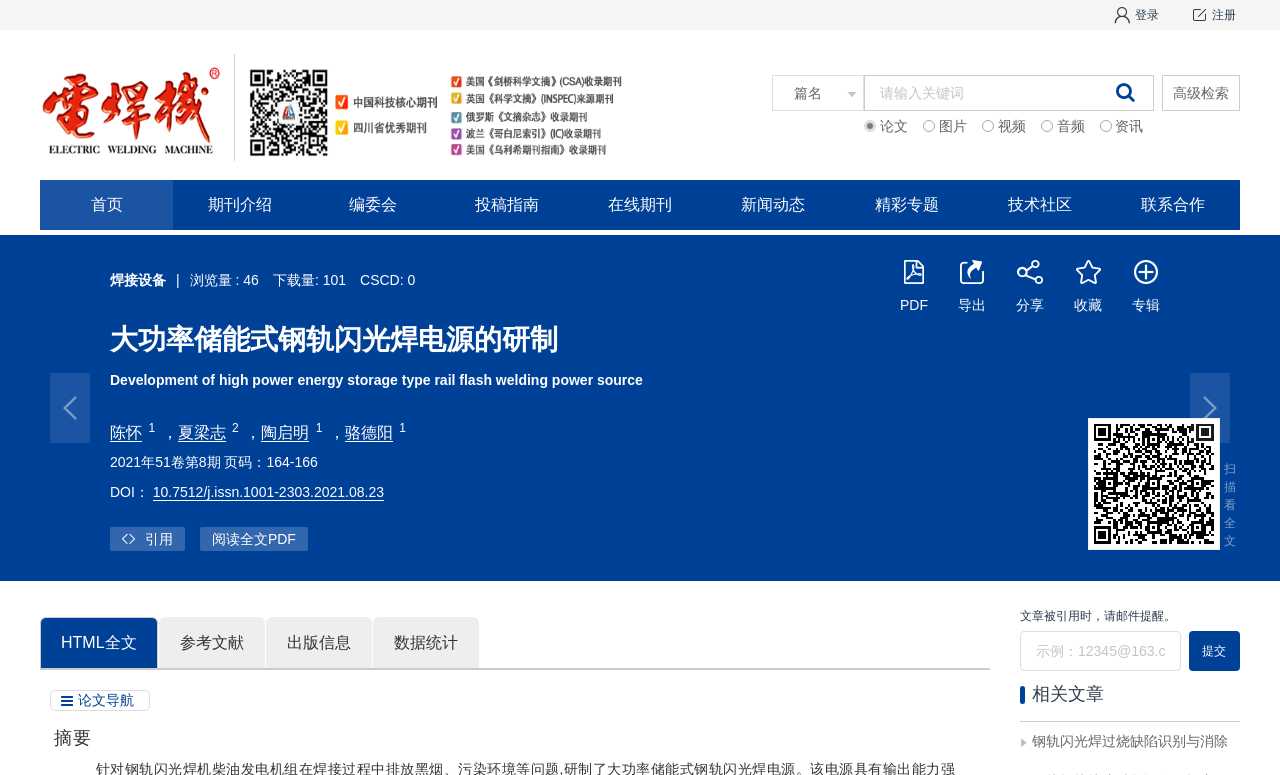What is the volume and issue number of the journal?
Please ensure your answer is as detailed and informative as possible.

The volume and issue number of the journal can be found in the text '2021年51卷第8期 页码：164-166', which indicates that the volume is 51 and the issue number is 8.